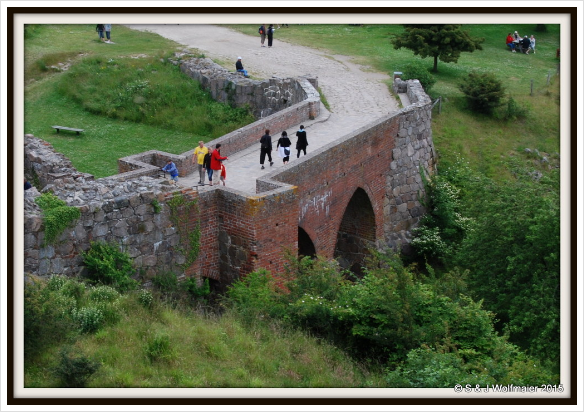Based on the visual content of the image, answer the question thoroughly: What is the structure of the historic brick bridge?

The caption describes the bridge as having distinctive archways and a sturdy structure, which suggests that the bridge has an arch-shaped design.